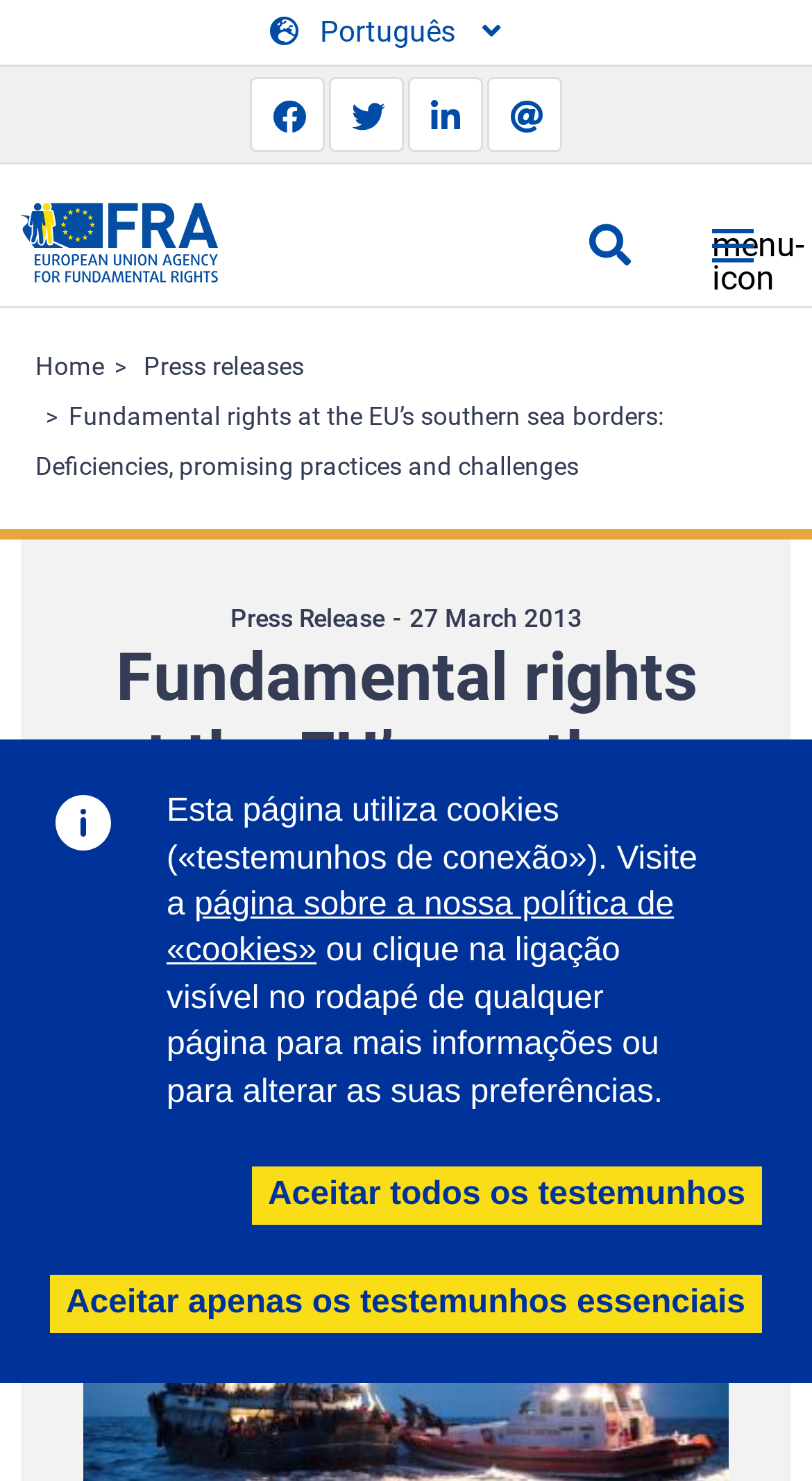Please give a one-word or short phrase response to the following question: 
What is the language of the webpage?

Portuguese